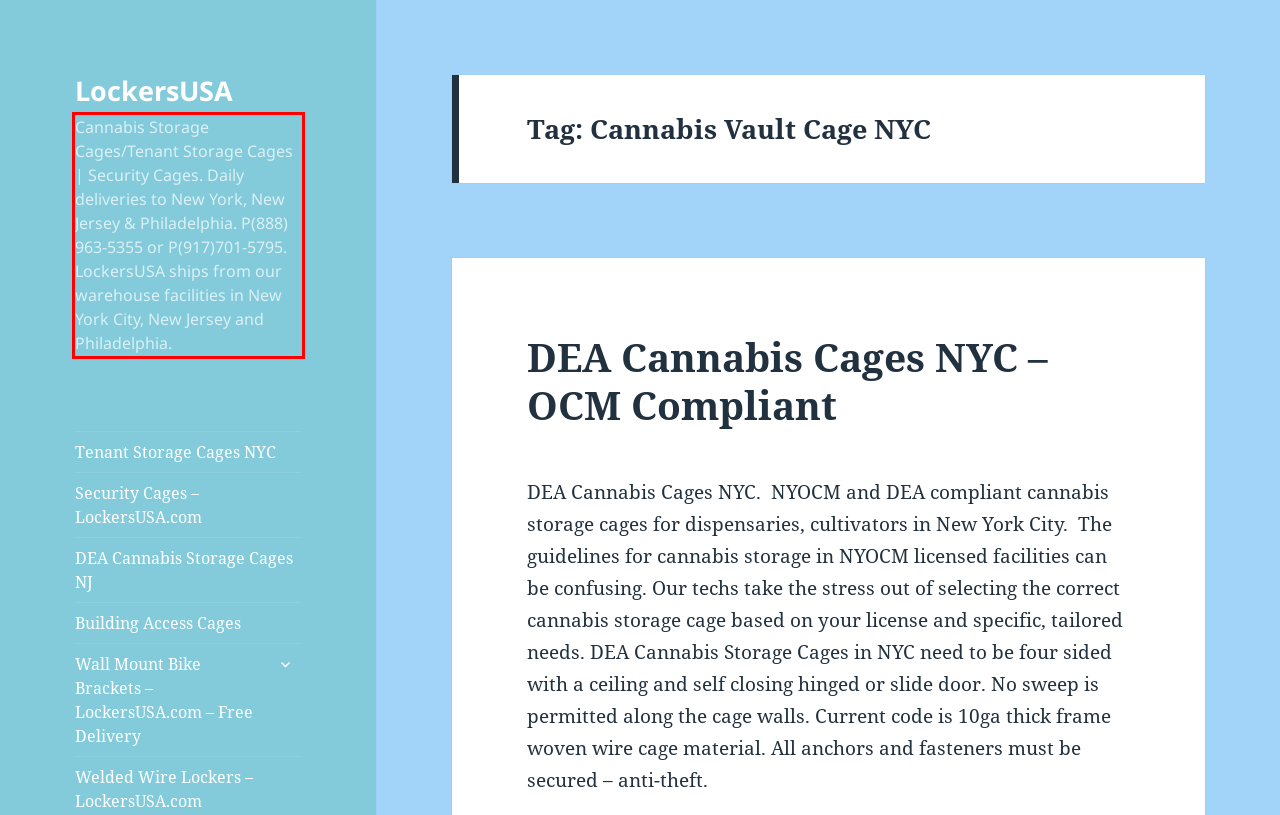Examine the webpage screenshot and use OCR to recognize and output the text within the red bounding box.

Cannabis Storage Cages/Tenant Storage Cages | Security Cages. Daily deliveries to New York, New Jersey & Philadelphia. P(888) 963-5355 or P(917)701-5795. LockersUSA ships from our warehouse facilities in New York City, New Jersey and Philadelphia.